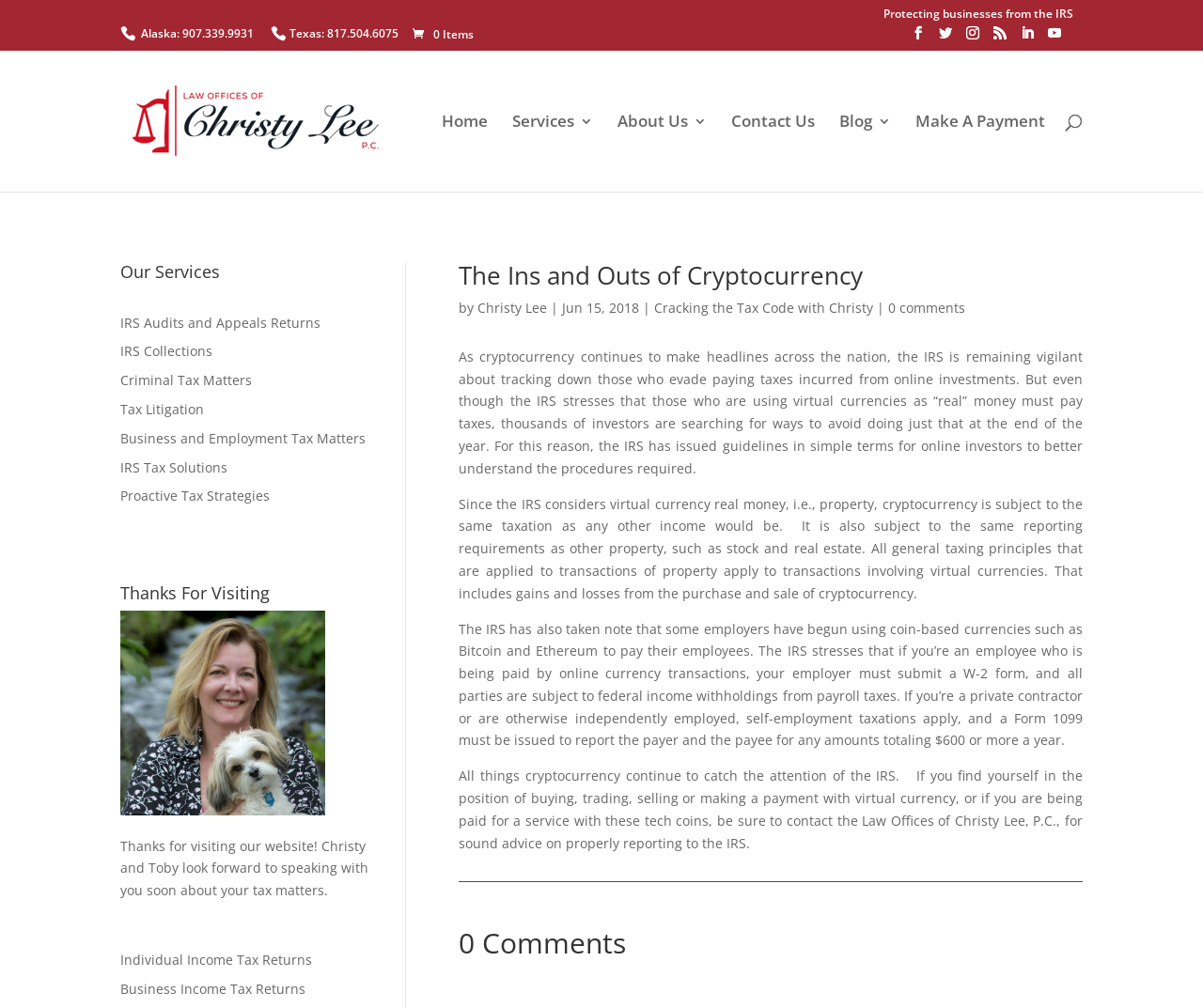Use the information in the screenshot to answer the question comprehensively: What is the name of the law office?

I found the answer by looking at the top-left corner of the webpage, where the logo and name of the law office are displayed.